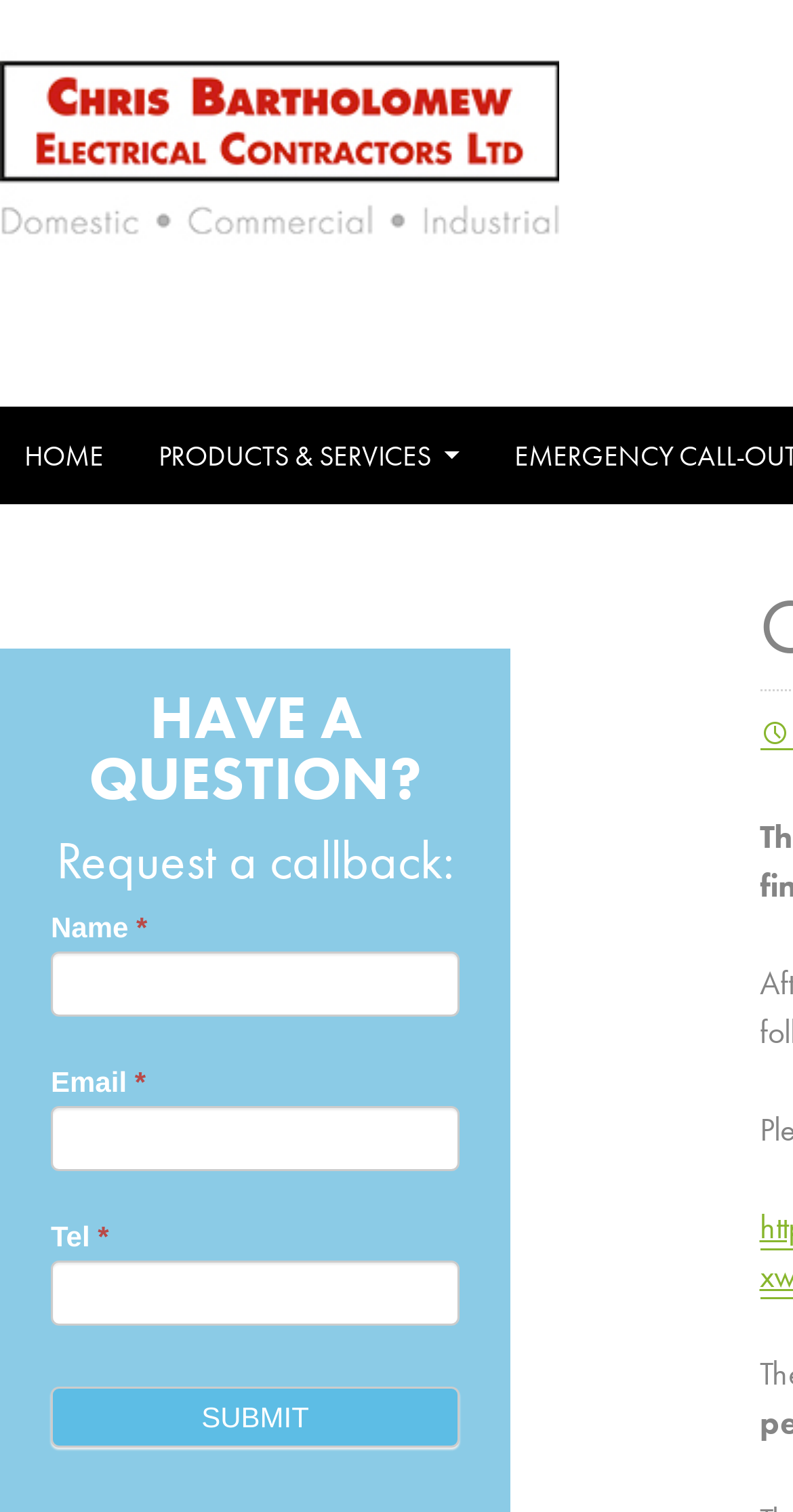Given the description "parent_node: Tel * name="item_meta[11]"", provide the bounding box coordinates of the corresponding UI element.

[0.064, 0.834, 0.579, 0.877]